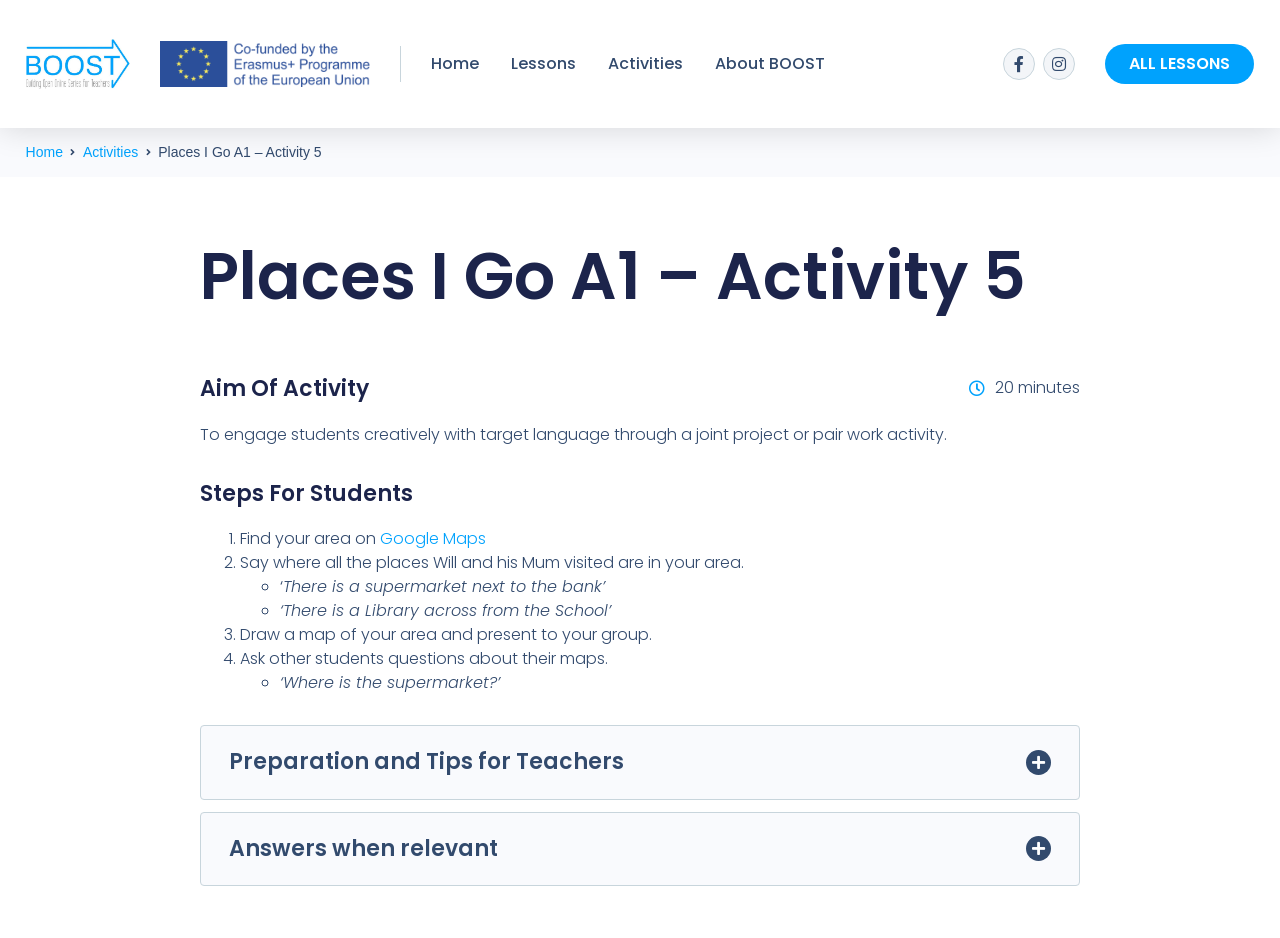Please identify the bounding box coordinates of the clickable region that I should interact with to perform the following instruction: "Click the Preparation and Tips for Teachers tab". The coordinates should be expressed as four float numbers between 0 and 1, i.e., [left, top, right, bottom].

[0.163, 0.783, 0.837, 0.843]